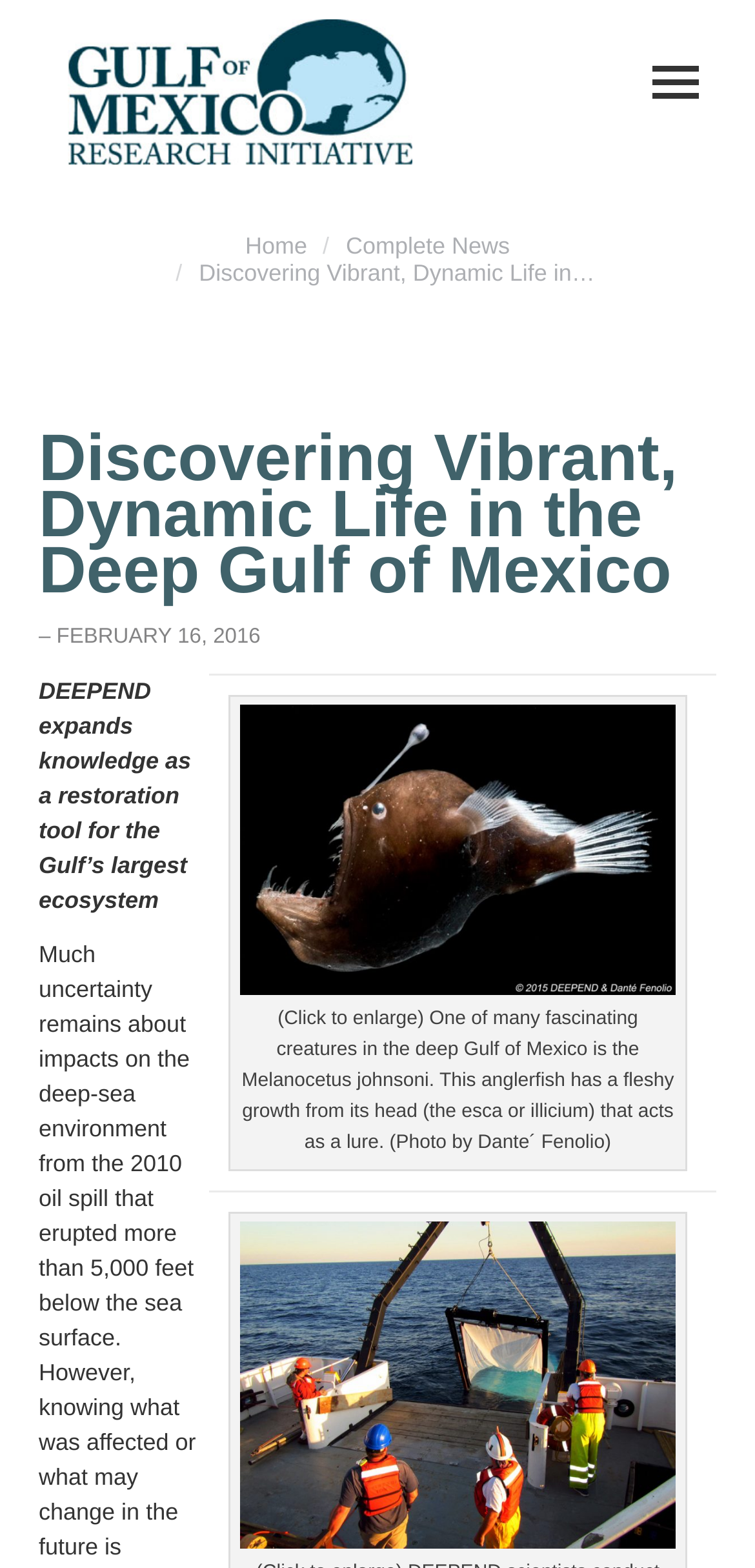Based on the visual content of the image, answer the question thoroughly: What is the name of the anglerfish?

I found the answer by looking at the link element with the text 'One of many fascinating creatures in the deep Gulf of Mexico is the Melanocetus johnsoni...' which is located in the grid cell element, and it mentions the name of the anglerfish.